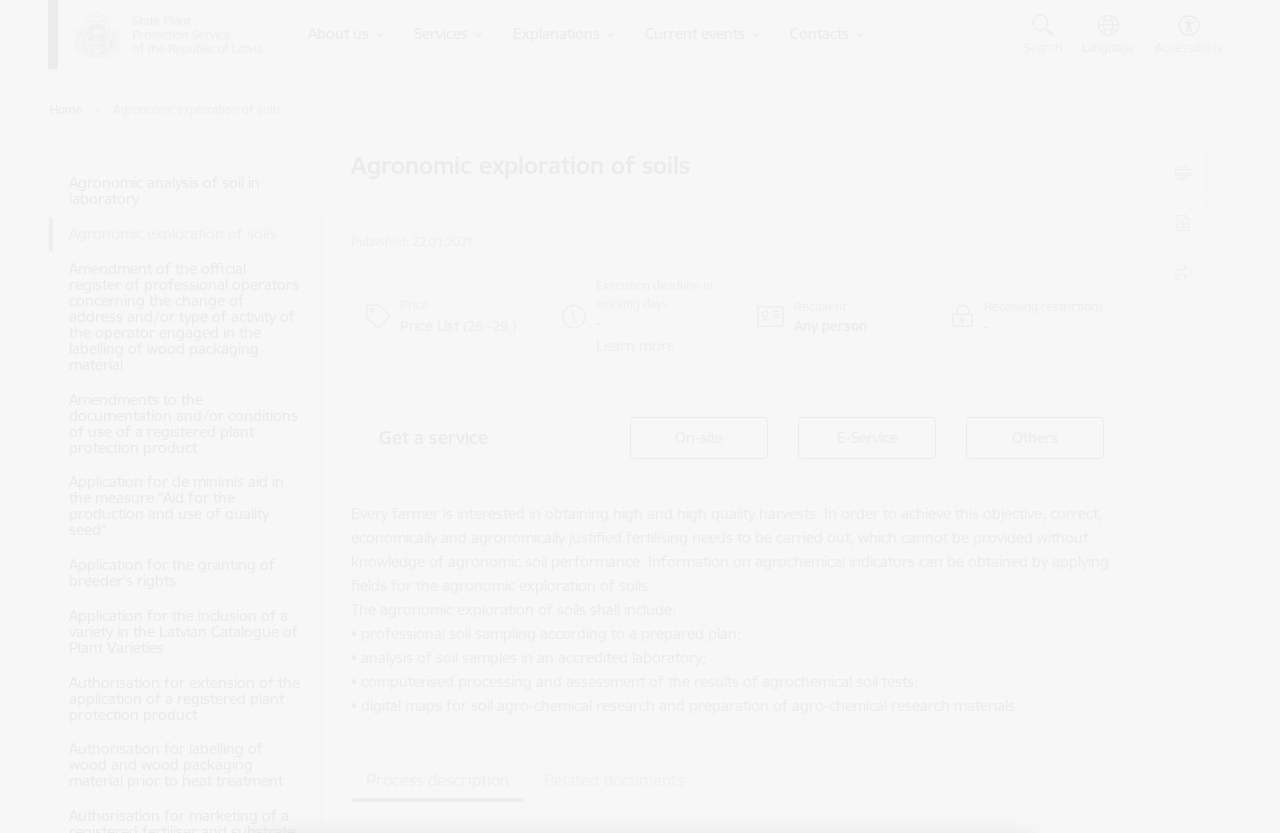Please provide a brief answer to the following inquiry using a single word or phrase:
What is the purpose of the agronomic exploration of soils?

To obtain high and high quality harvests